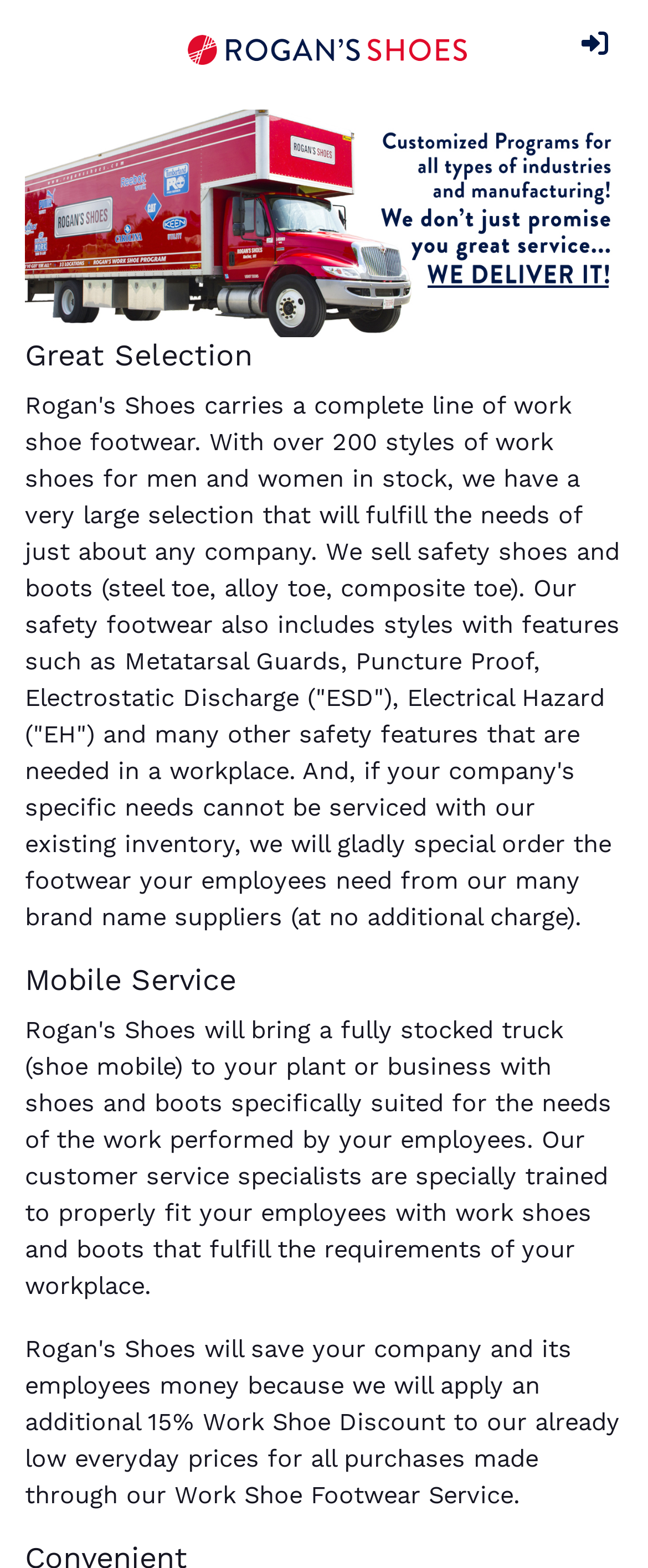Analyze the image and deliver a detailed answer to the question: What types of industries can Rogan's Shoes provide customized programs for?

The webpage features an image with the text 'Customized Programs for all types of manufacturing and industries!', indicating that Rogan's Shoes can provide customized programs for all types of industries.